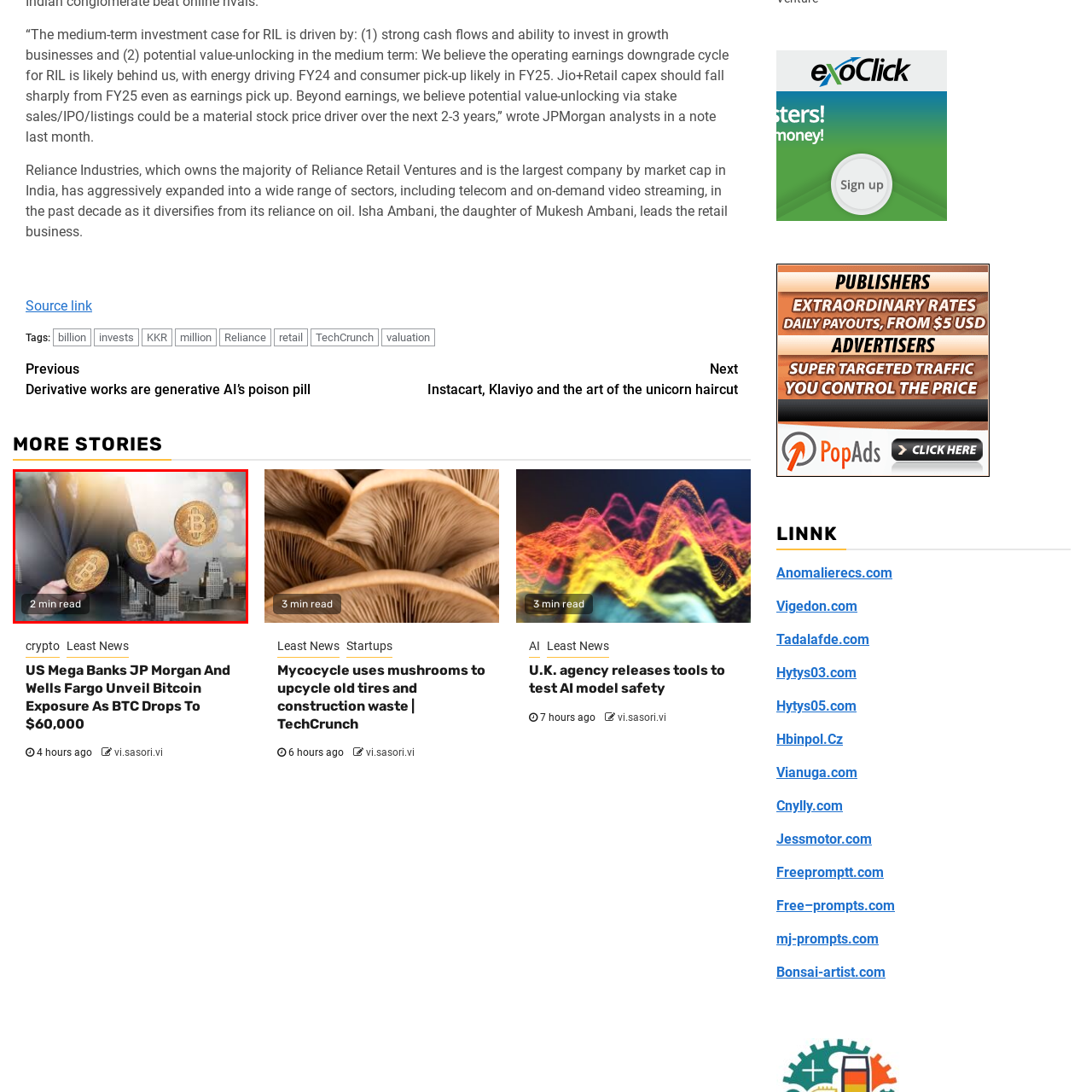Please concentrate on the part of the image enclosed by the red bounding box and answer the following question in detail using the information visible: What is the likely purpose of the text label '2 min read'?

The text label '2 min read' is likely indicating that the accompanying article provides a brief yet informative overview of recent developments or trends in the cryptocurrency market, suggesting that the reader can quickly grasp the main points within a short period of time.